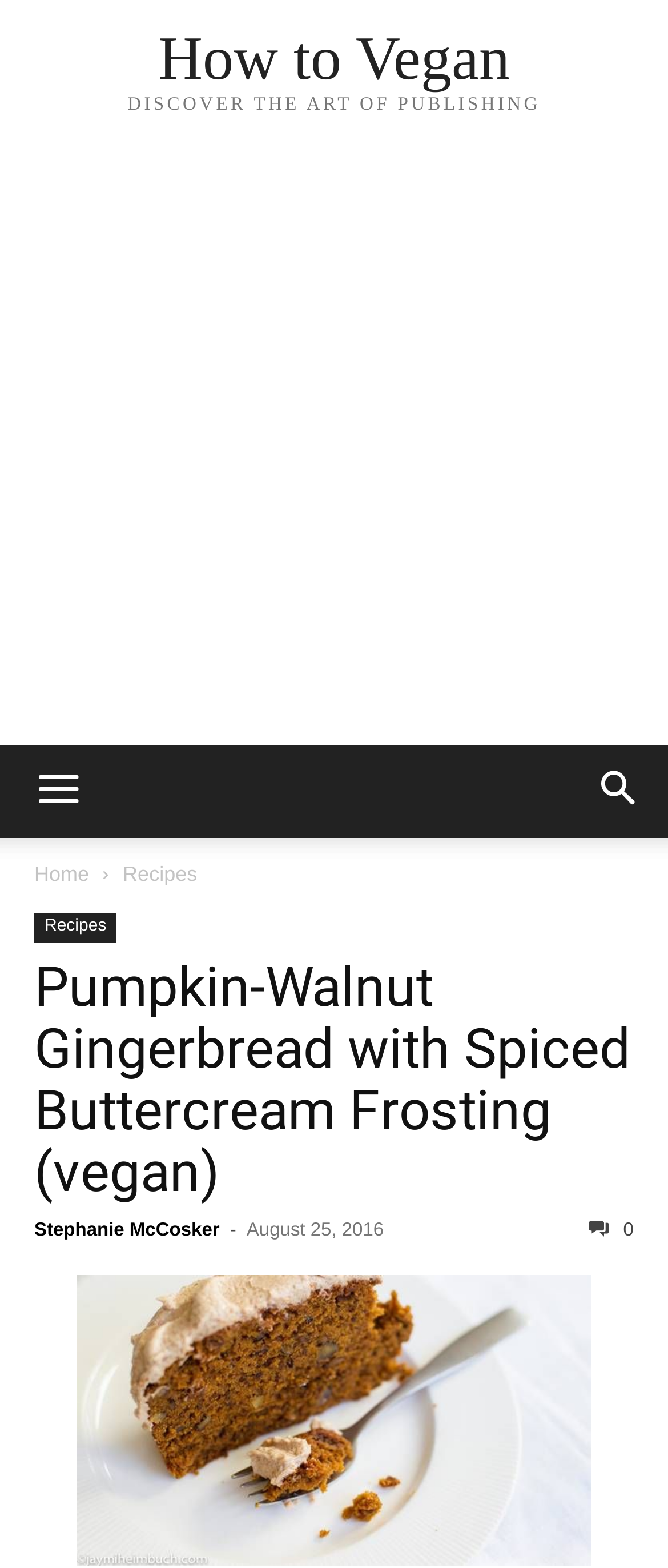Please identify the bounding box coordinates of the clickable area that will fulfill the following instruction: "Click the 'Recipes' link". The coordinates should be in the format of four float numbers between 0 and 1, i.e., [left, top, right, bottom].

[0.184, 0.55, 0.295, 0.565]